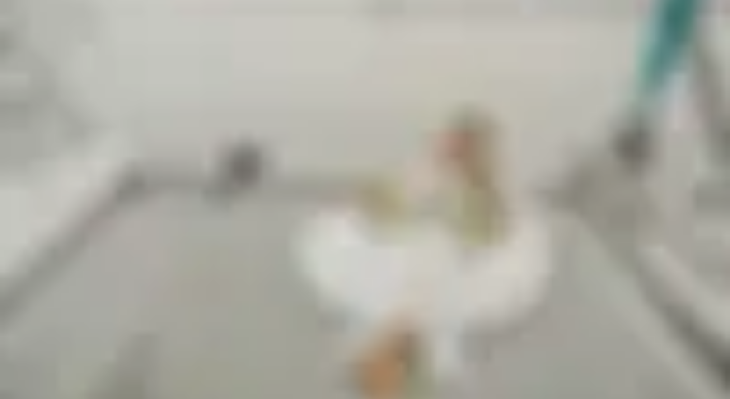Provide a brief response using a word or short phrase to this question:
Is the wedding event well-organized?

Yes